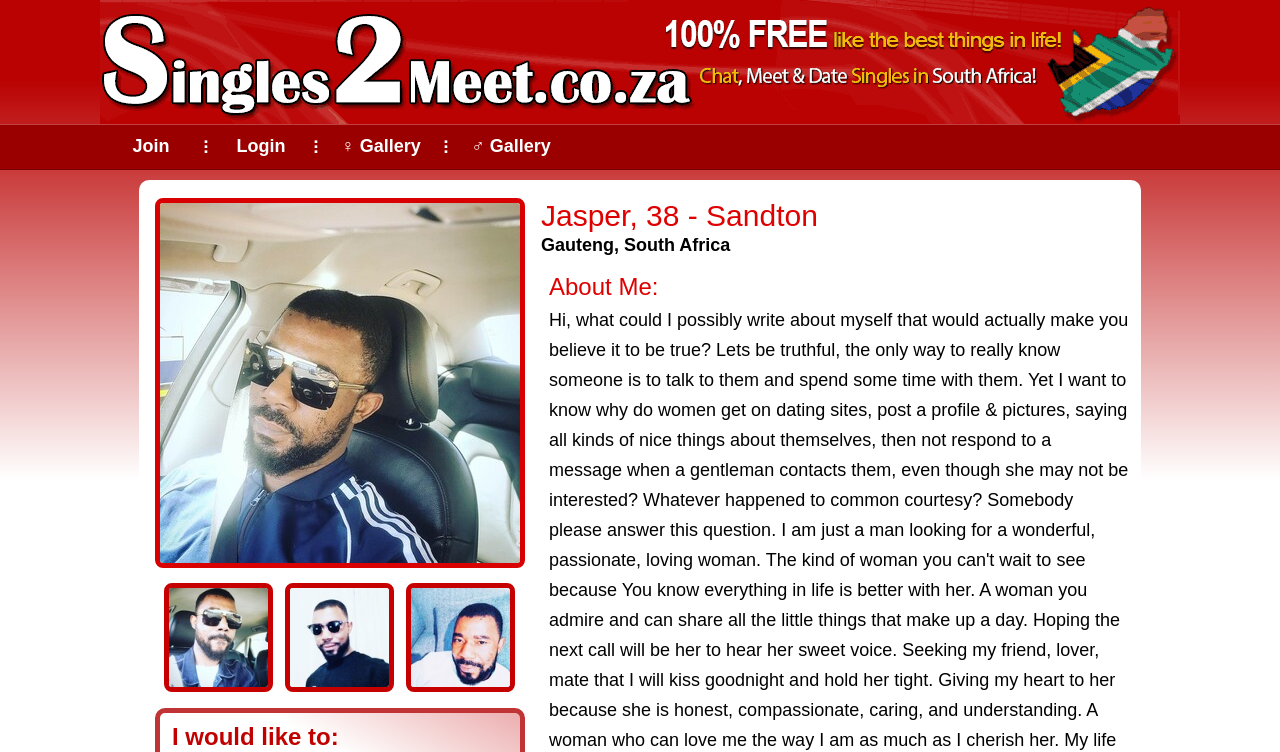Please respond in a single word or phrase: 
How many photos are in Jasper's gallery?

3